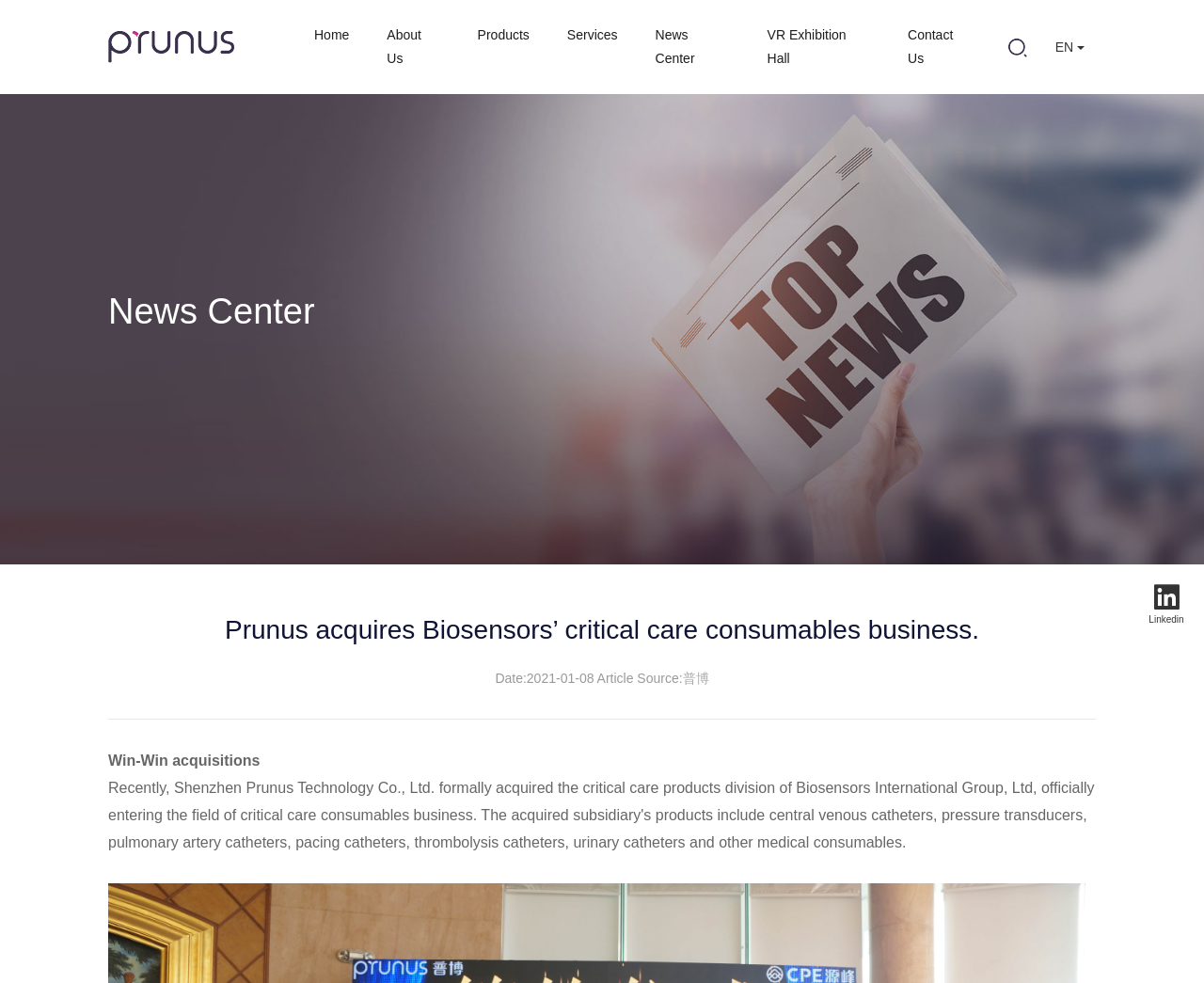Provide the bounding box coordinates of the HTML element this sentence describes: "Search".

[0.822, 0.03, 0.867, 0.066]